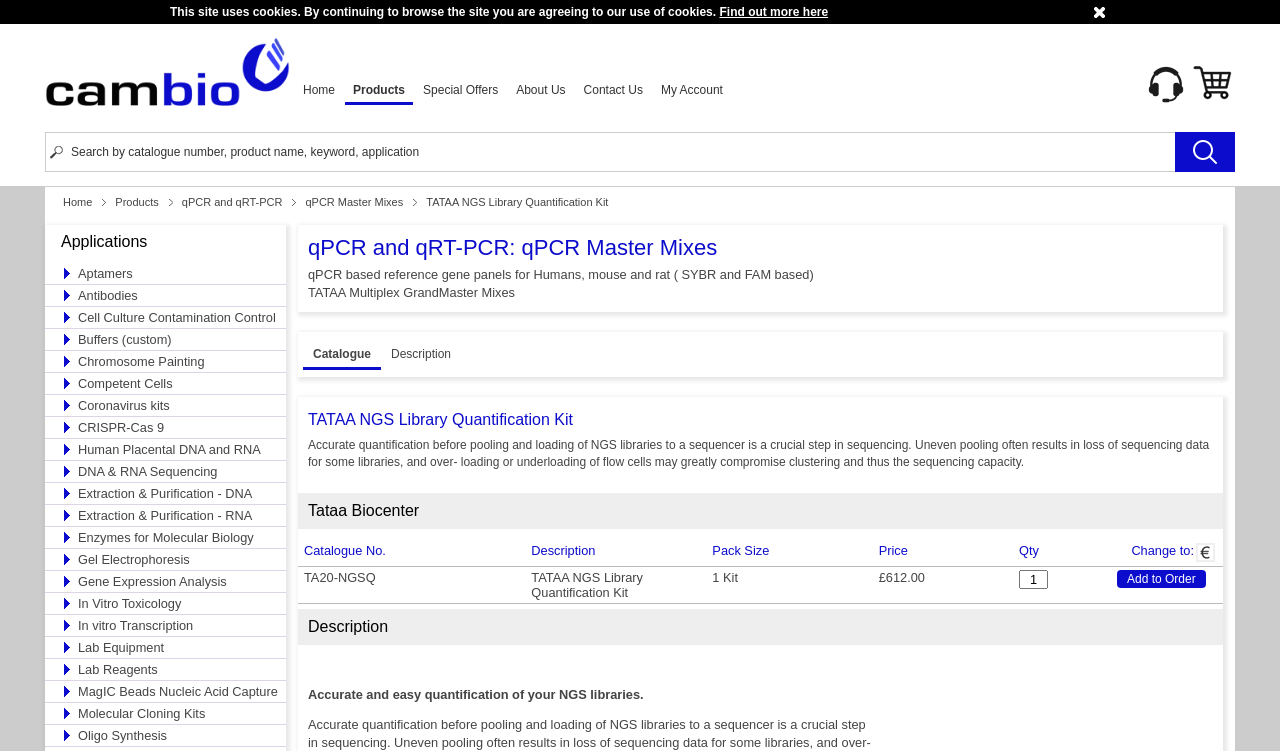Please analyze the image and provide a thorough answer to the question:
How many links are there in the 'Applications' section?

The 'Applications' section has 17 links, which are listed vertically, starting from 'Aptamers' and ending at 'Oligo Synthesis'.